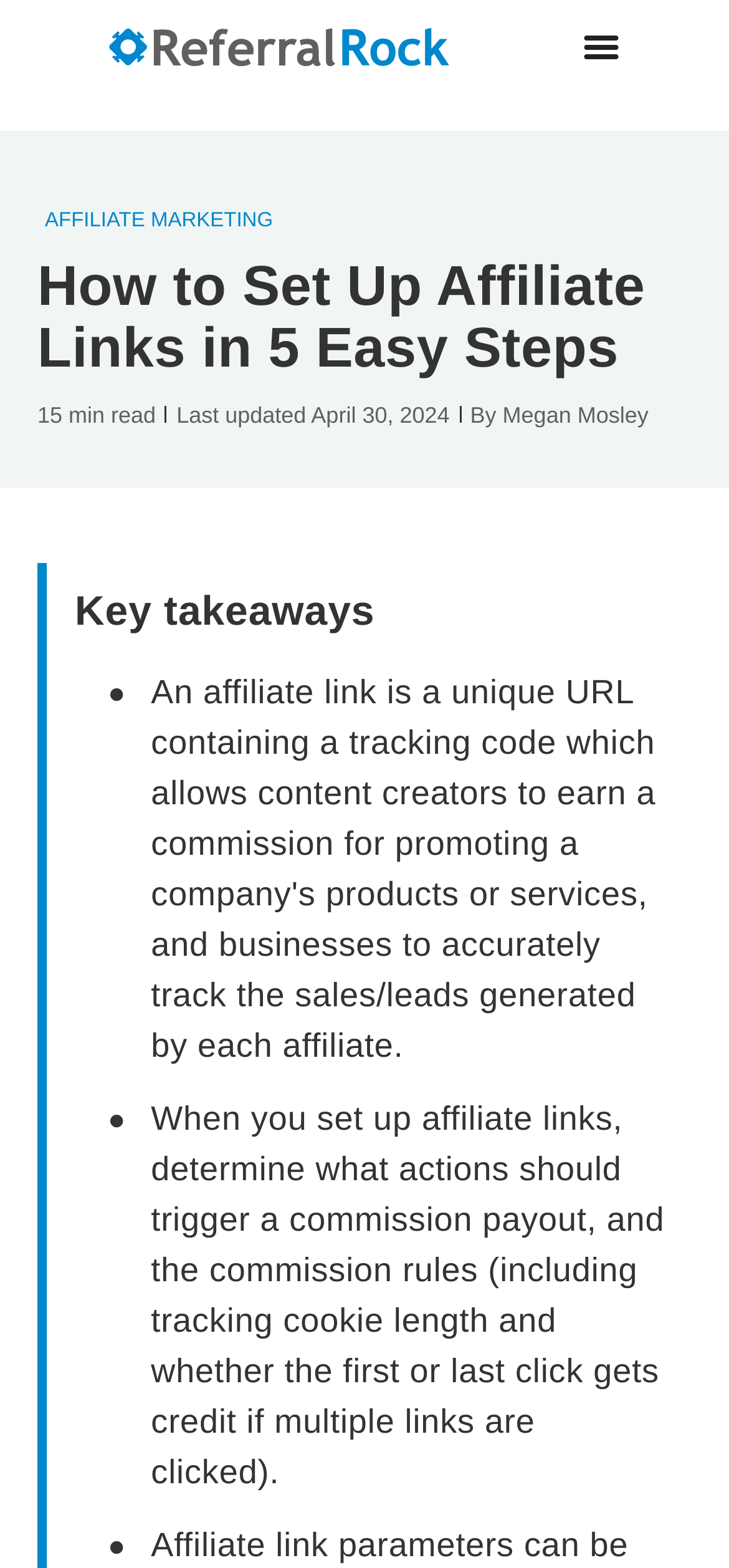Extract the primary heading text from the webpage.

How to Set Up Affiliate Links in 5 Easy Steps